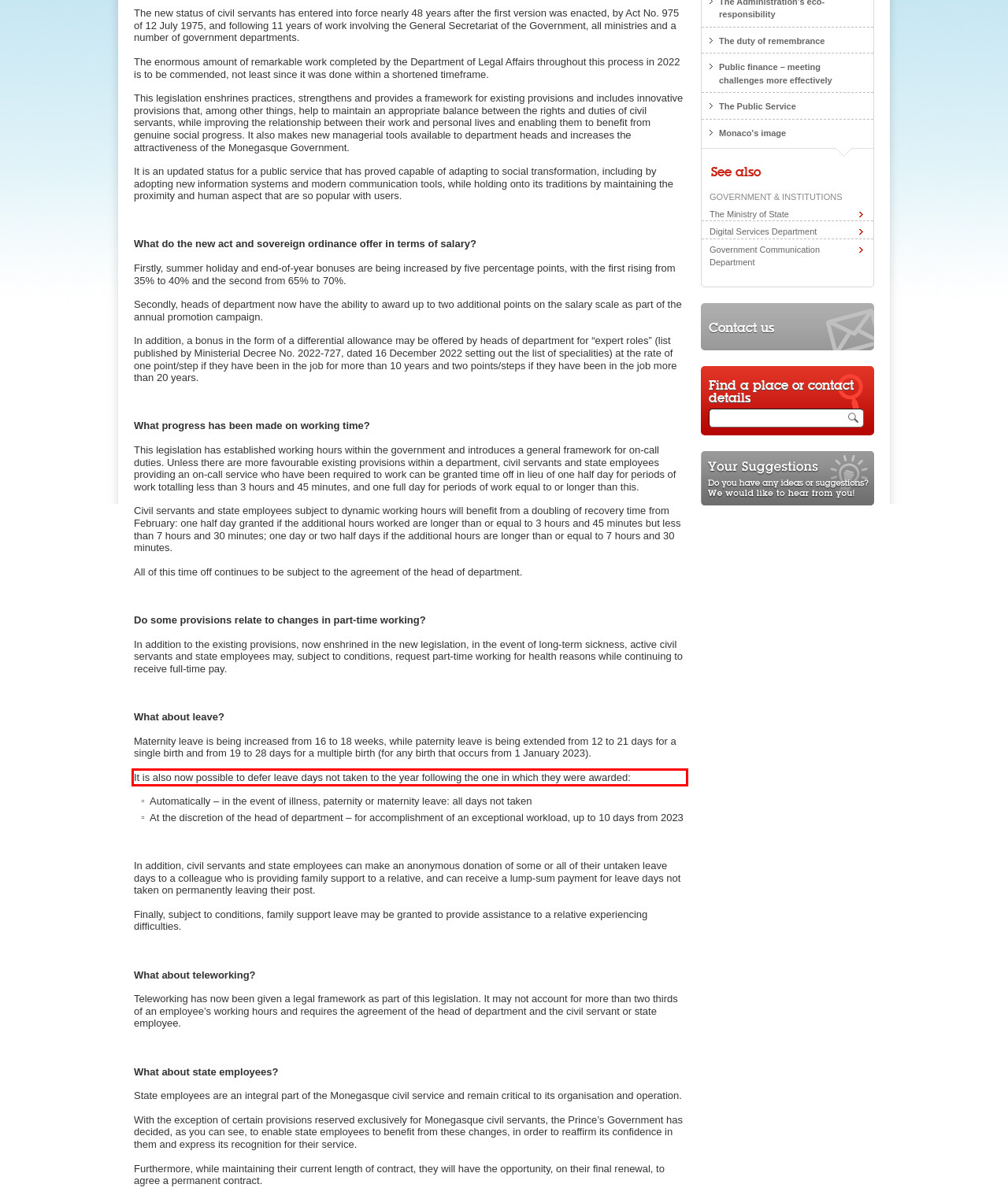Given a webpage screenshot, locate the red bounding box and extract the text content found inside it.

It is also now possible to defer leave days not taken to the year following the one in which they were awarded: